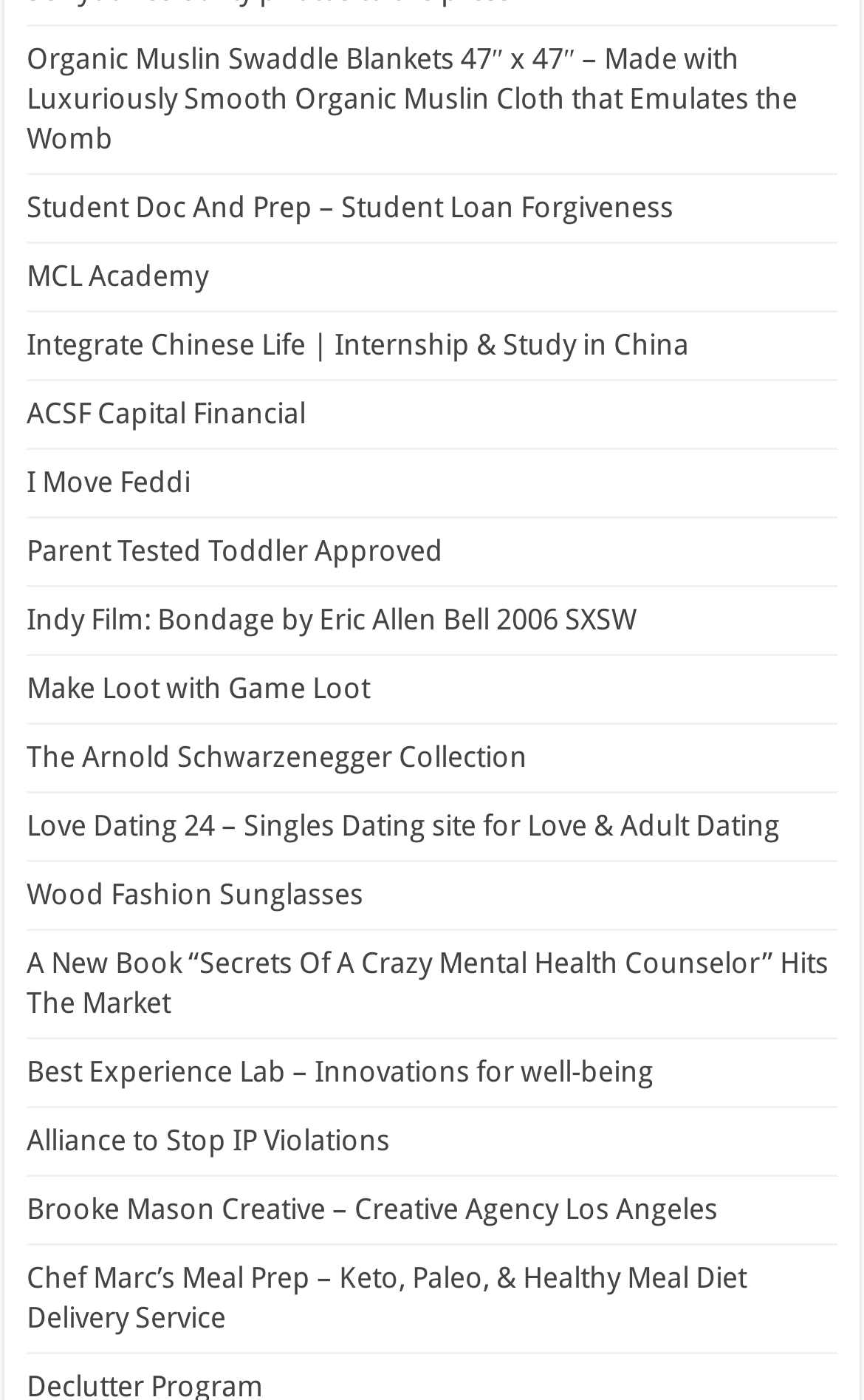Given the element description: "June 2007", predict the bounding box coordinates of the UI element it refers to, using four float numbers between 0 and 1, i.e., [left, top, right, bottom].

None